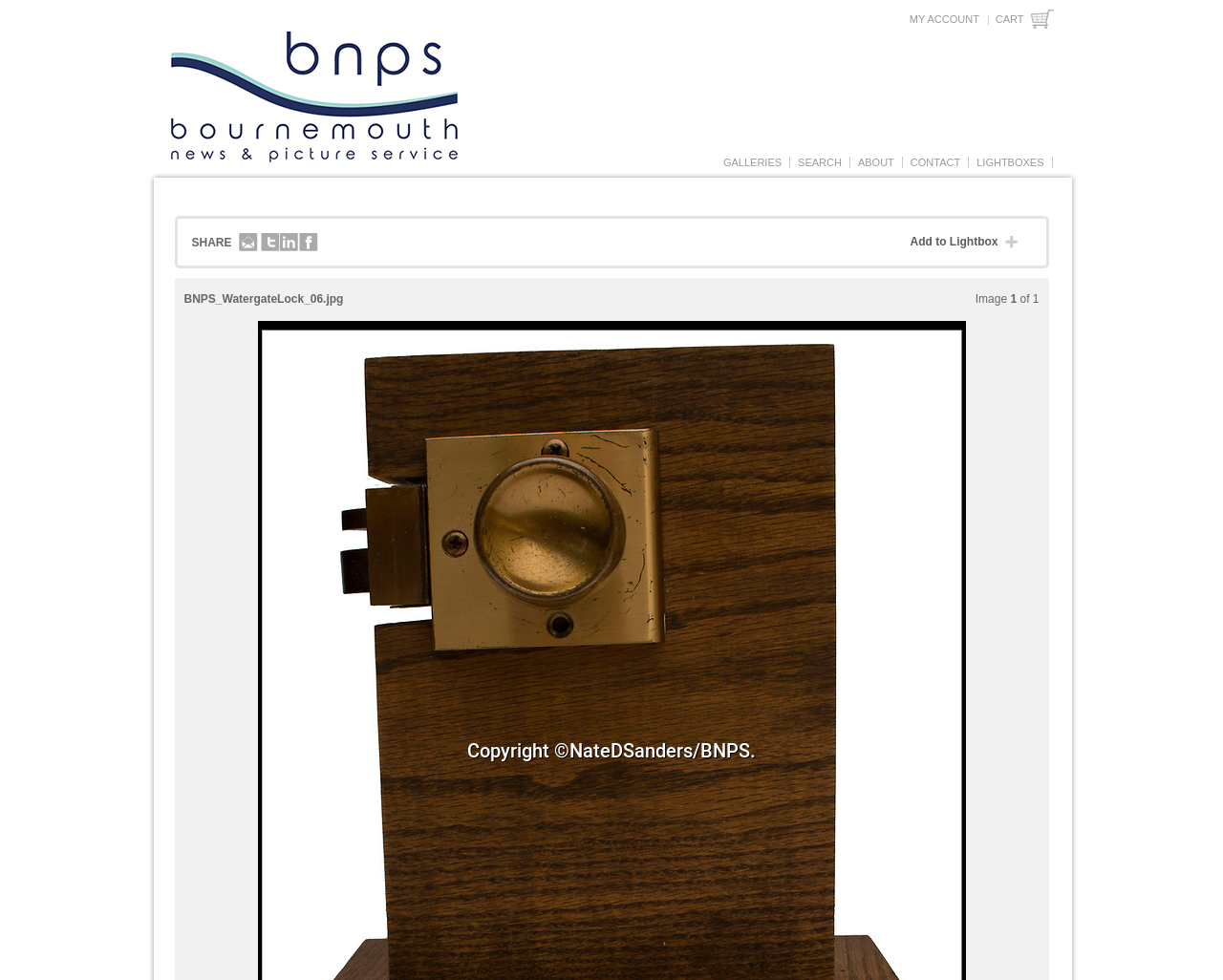Locate the coordinates of the bounding box for the clickable region that fulfills this instruction: "go to cart".

[0.814, 0.01, 0.861, 0.029]